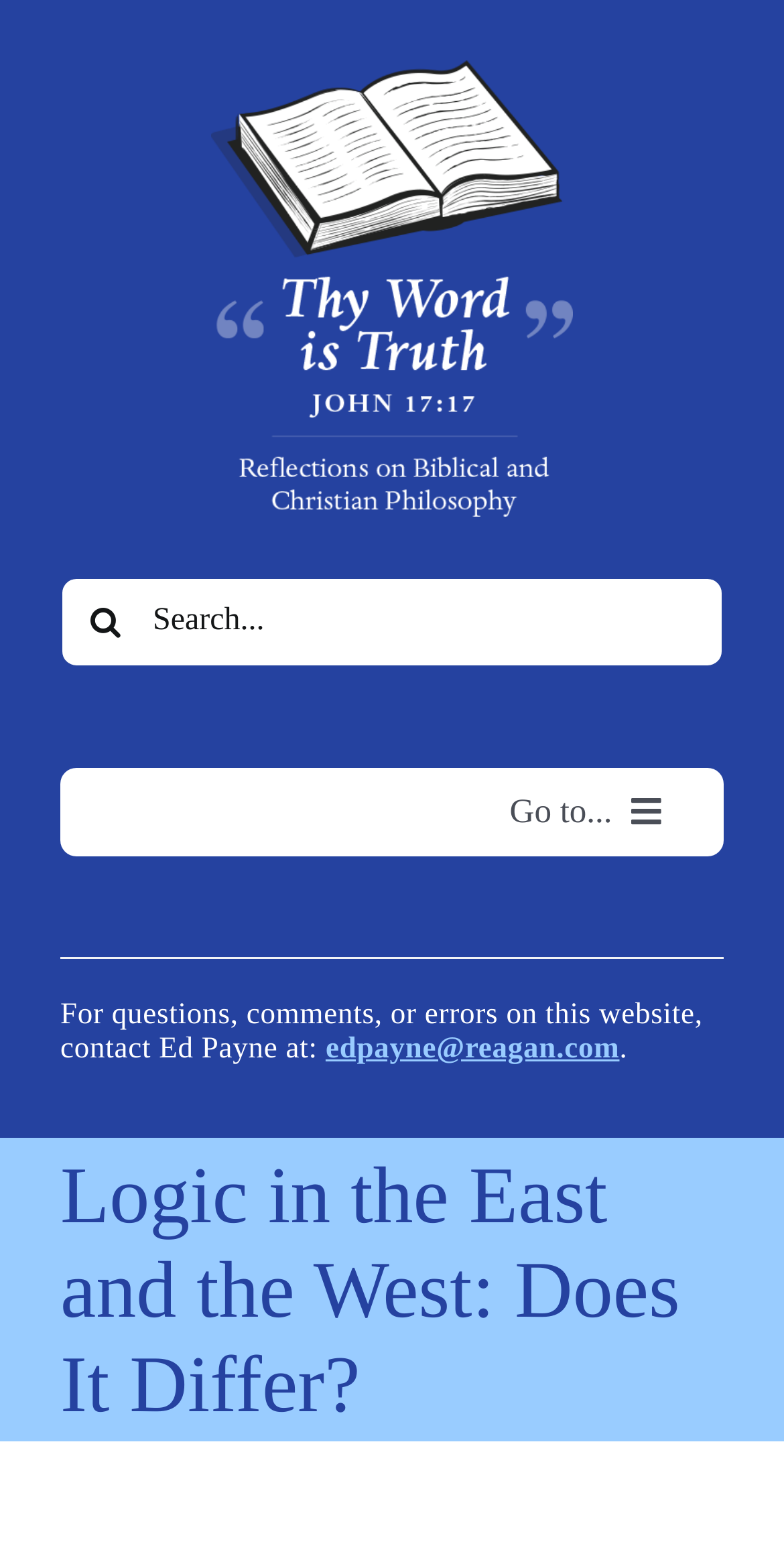Identify the bounding box coordinates necessary to click and complete the given instruction: "Go to the main menu".

[0.077, 0.489, 0.923, 0.546]